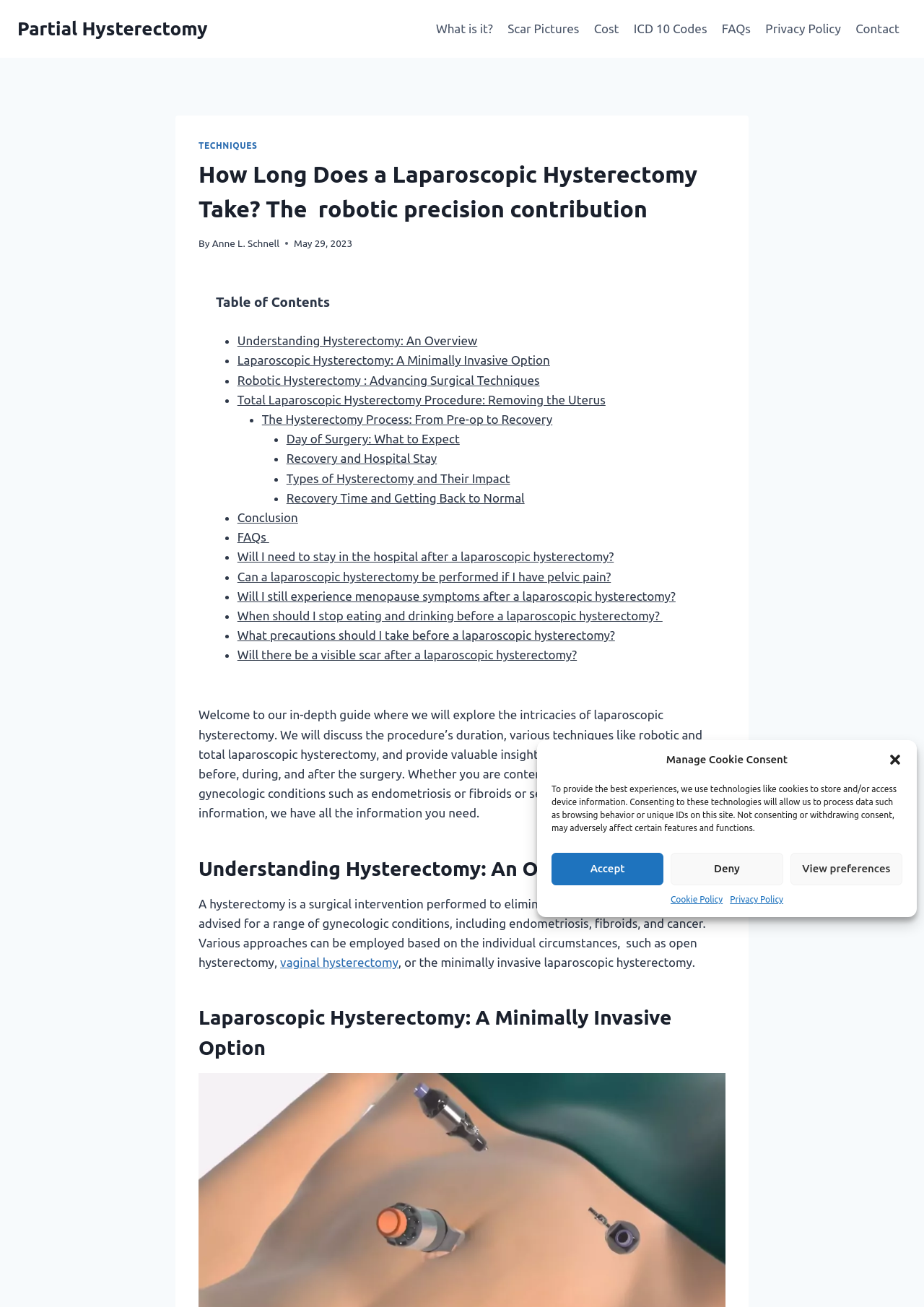Highlight the bounding box coordinates of the element you need to click to perform the following instruction: "Read about Robotic Hysterectomy."

[0.257, 0.285, 0.584, 0.296]